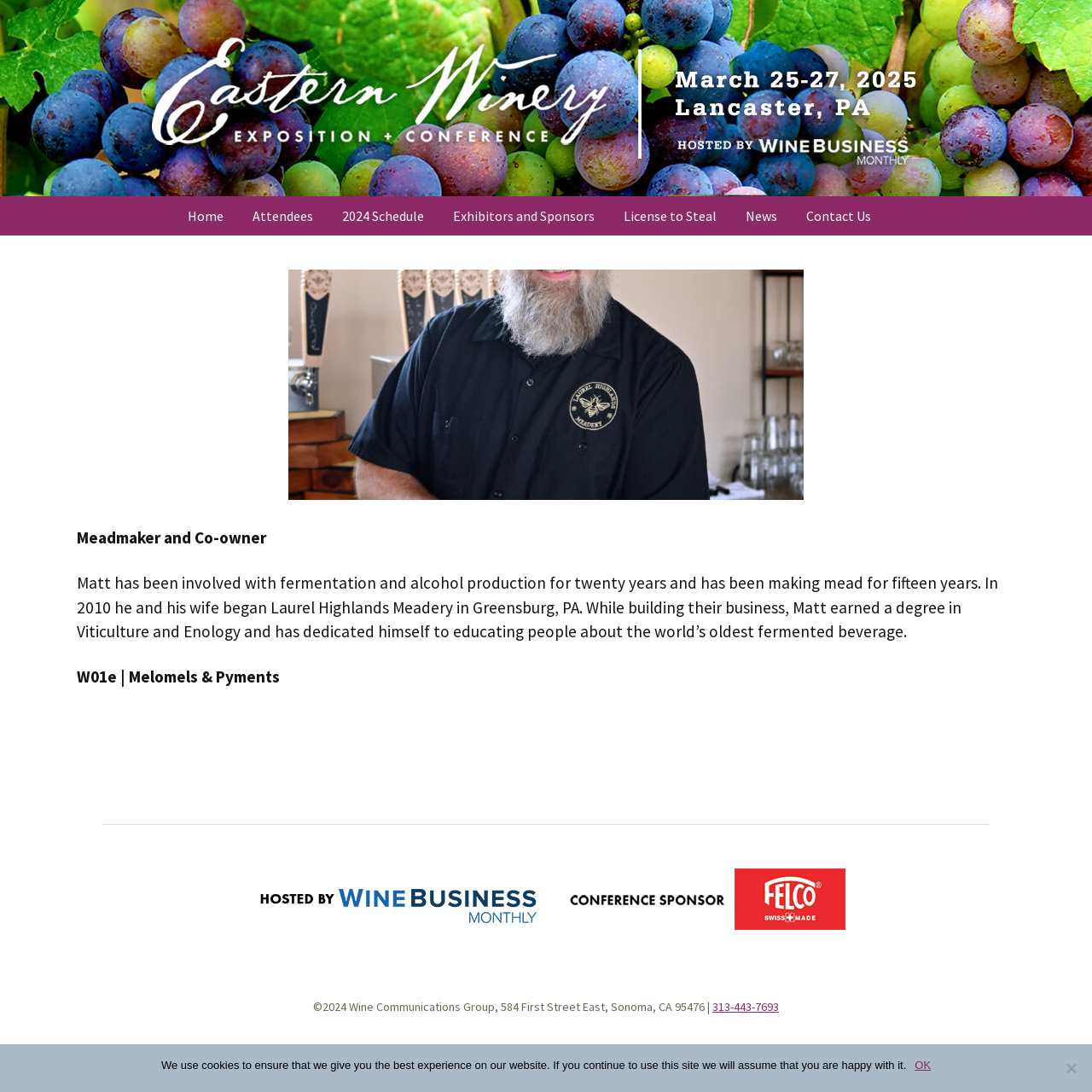What is the location of Wine Communications Group?
Based on the screenshot, respond with a single word or phrase.

Sonoma, CA 95476